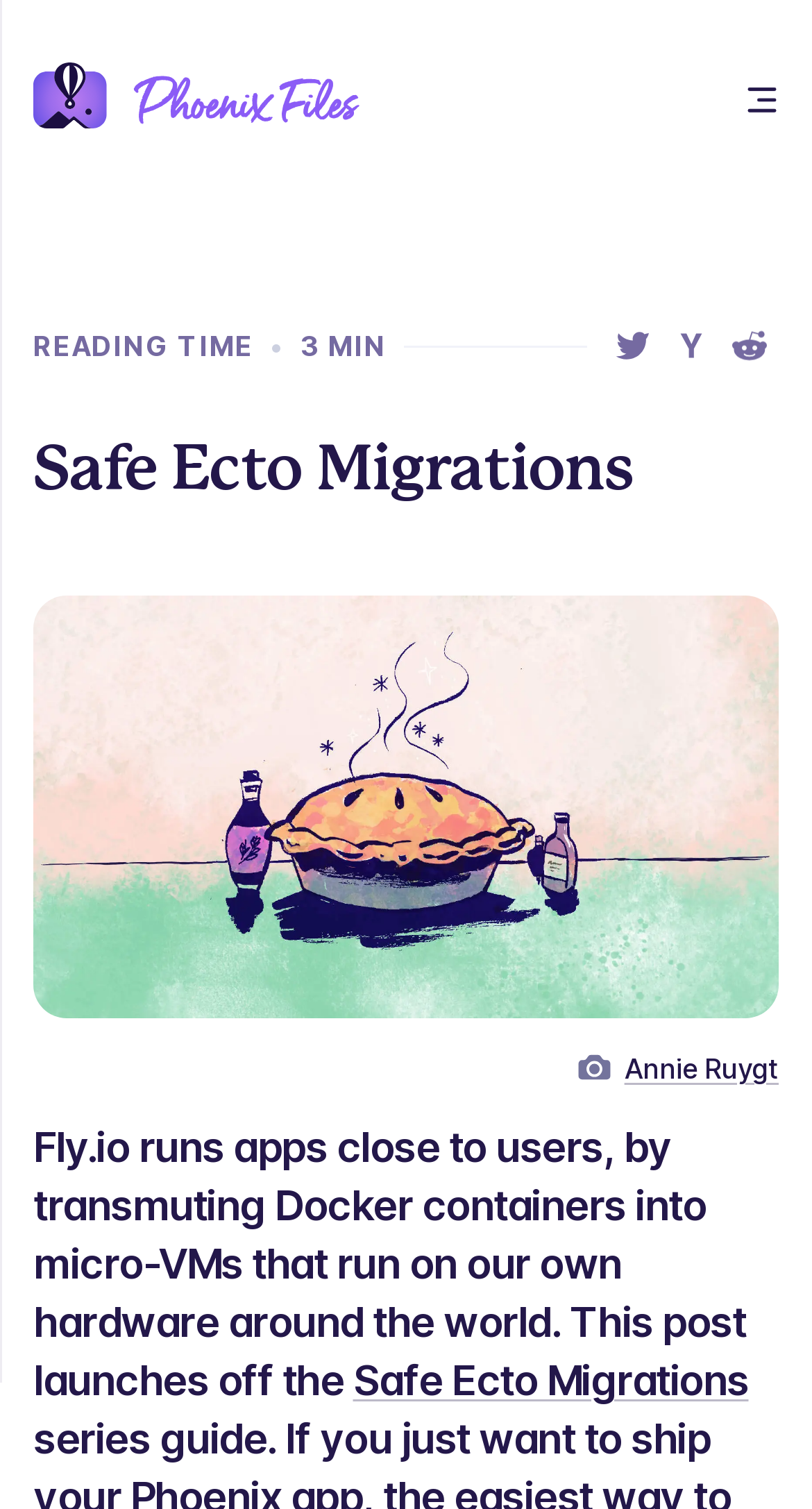Provide the bounding box coordinates of the HTML element this sentence describes: "aria-label="Open navigation menu"". The bounding box coordinates consist of four float numbers between 0 and 1, i.e., [left, top, right, bottom].

None